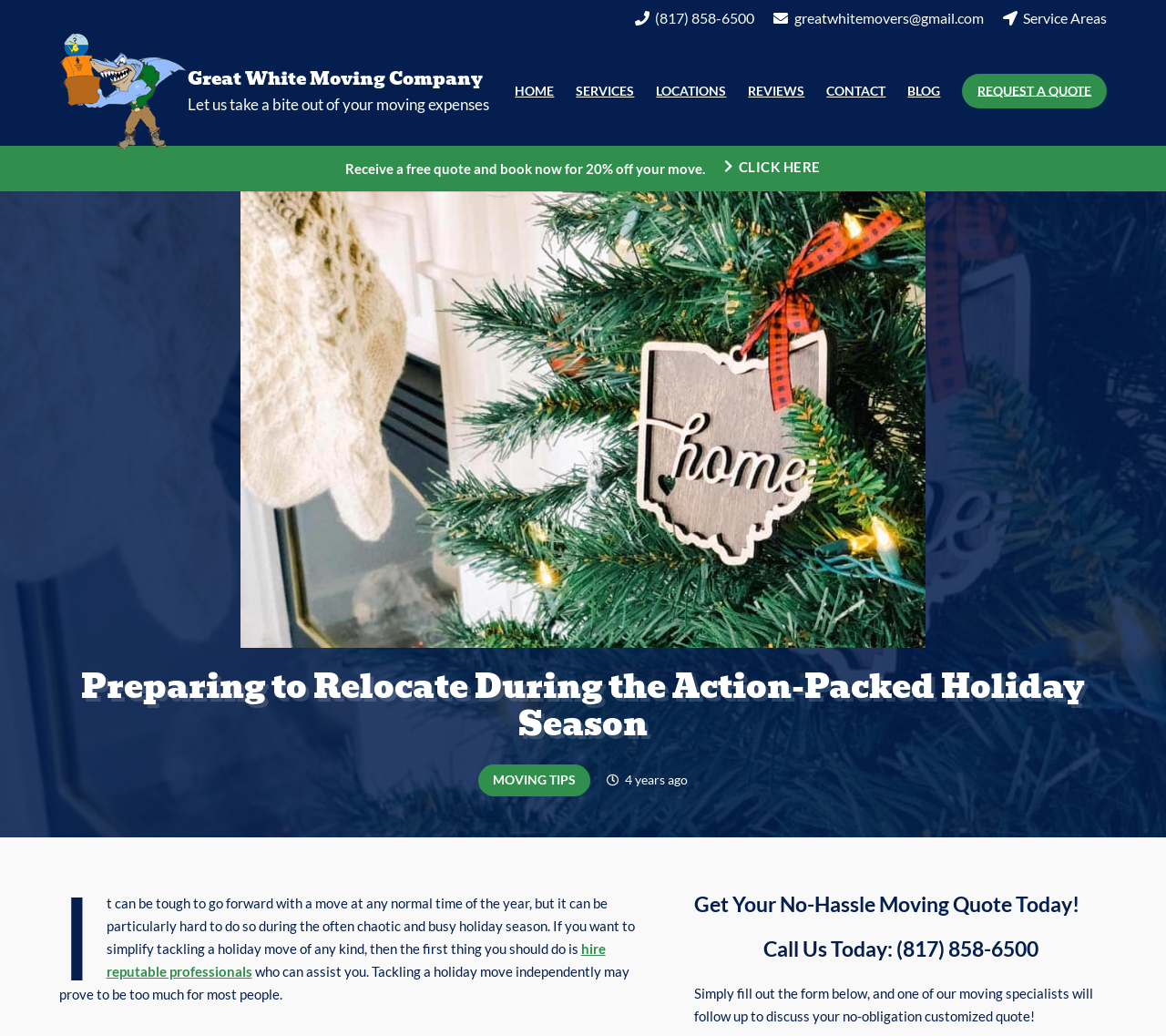Extract the heading text from the webpage.

Preparing to Relocate During the Action-Packed Holiday Season